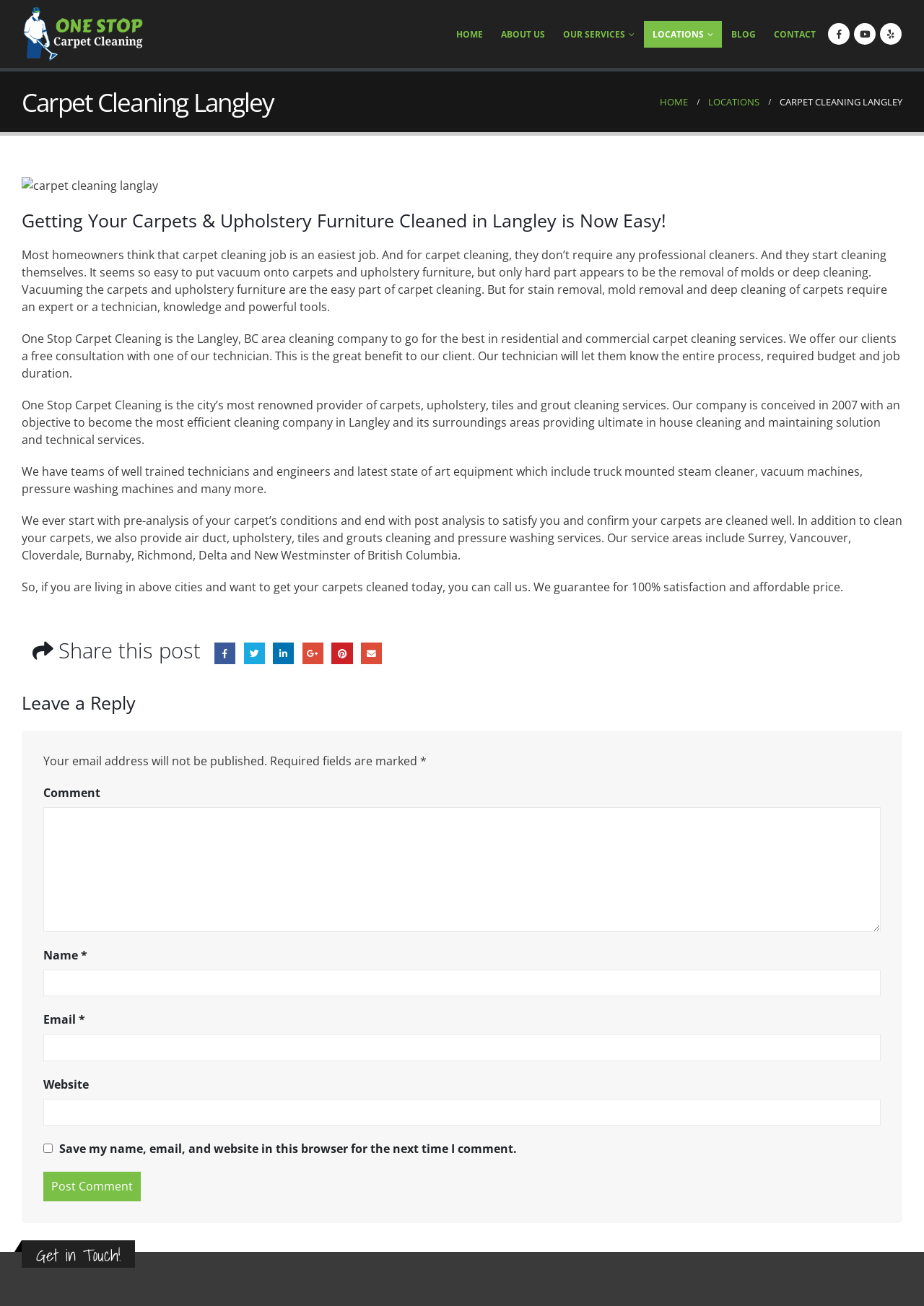Please provide the main heading of the webpage content.

Carpet Cleaning Langley